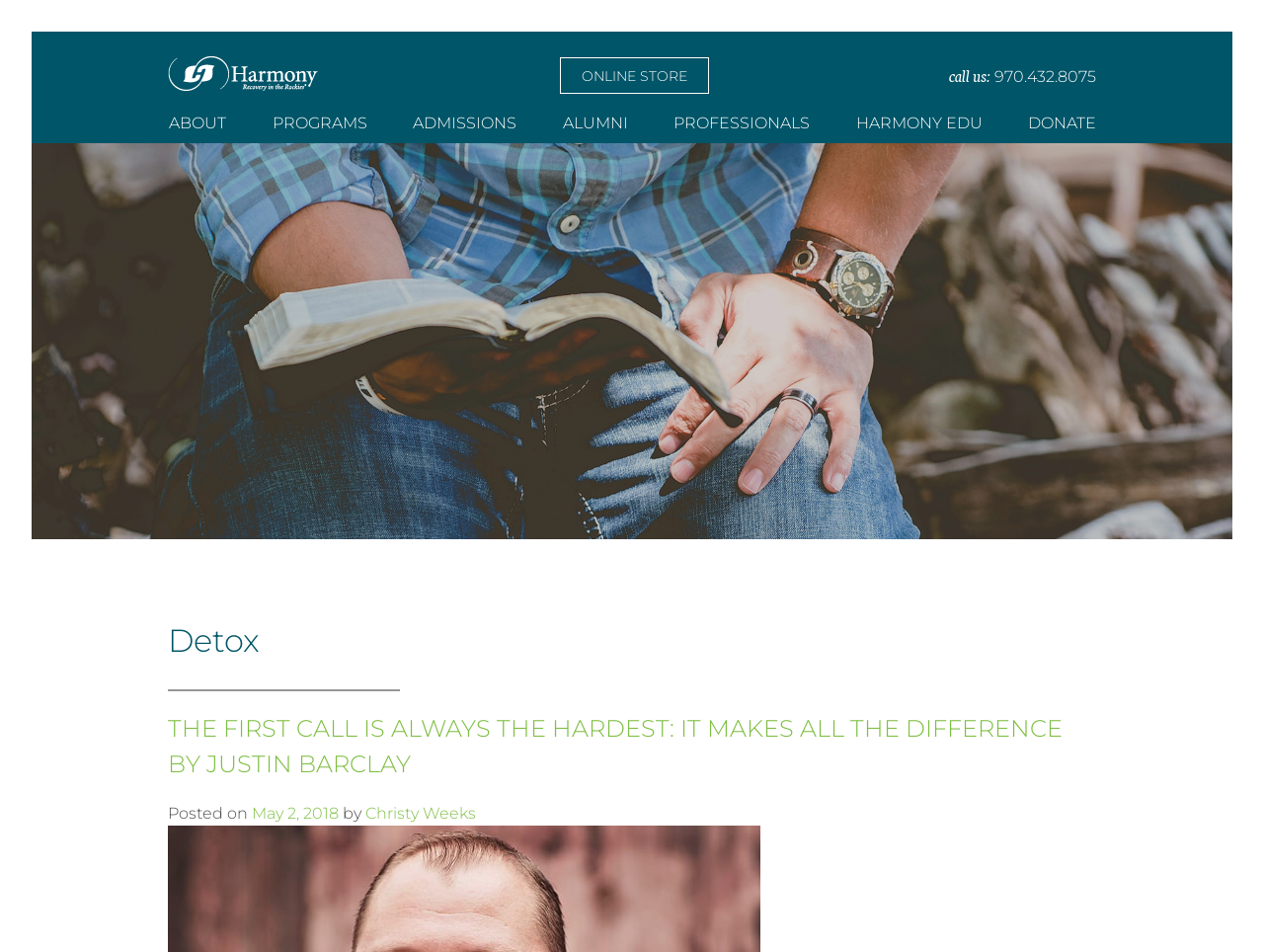What is the date of the article?
Could you answer the question in a detailed manner, providing as much information as possible?

The date of the article can be found in the main content area, which is a link element with the text 'May 2, 2018'.